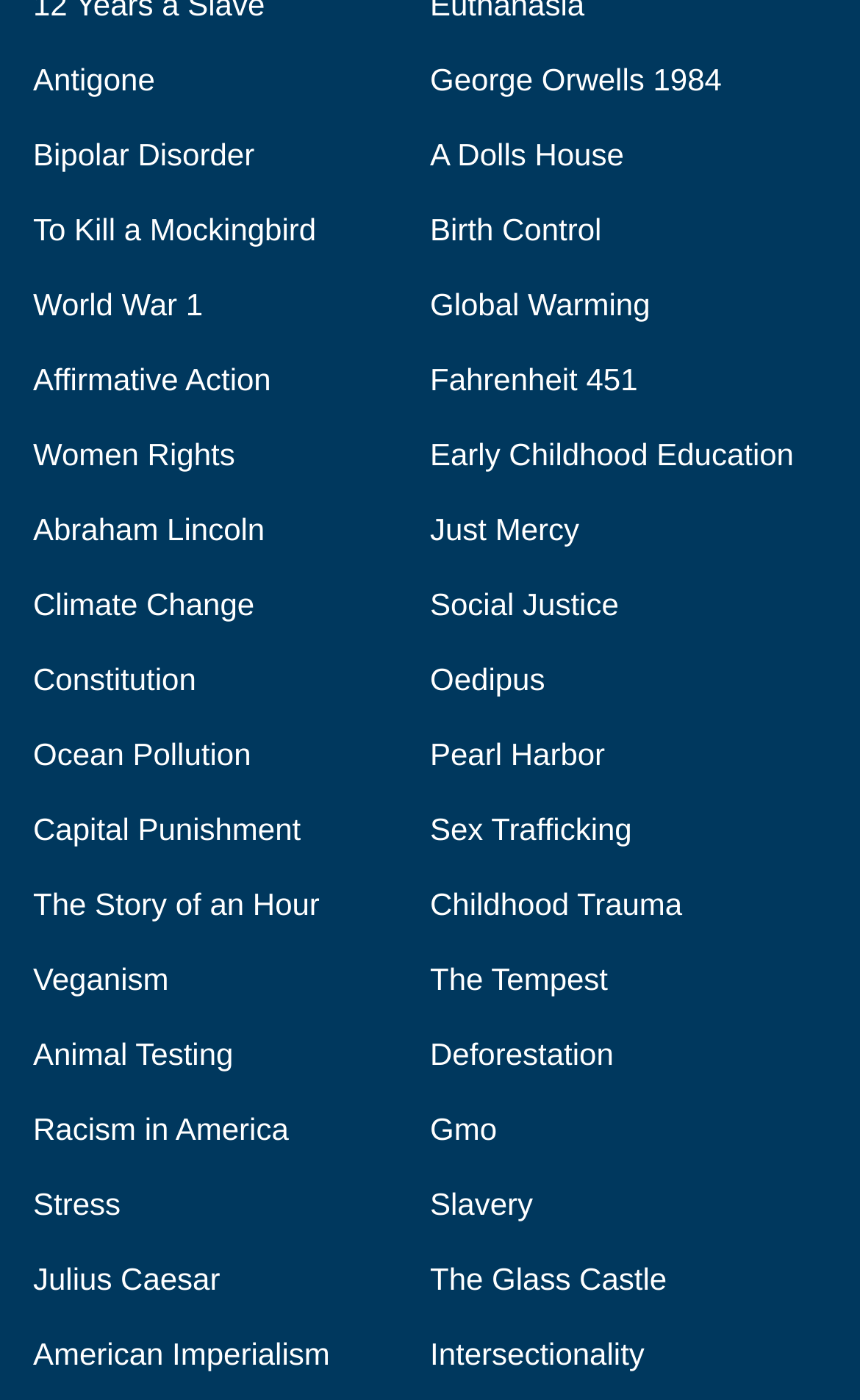Are there any links related to environmental issues?
Using the screenshot, give a one-word or short phrase answer.

Yes